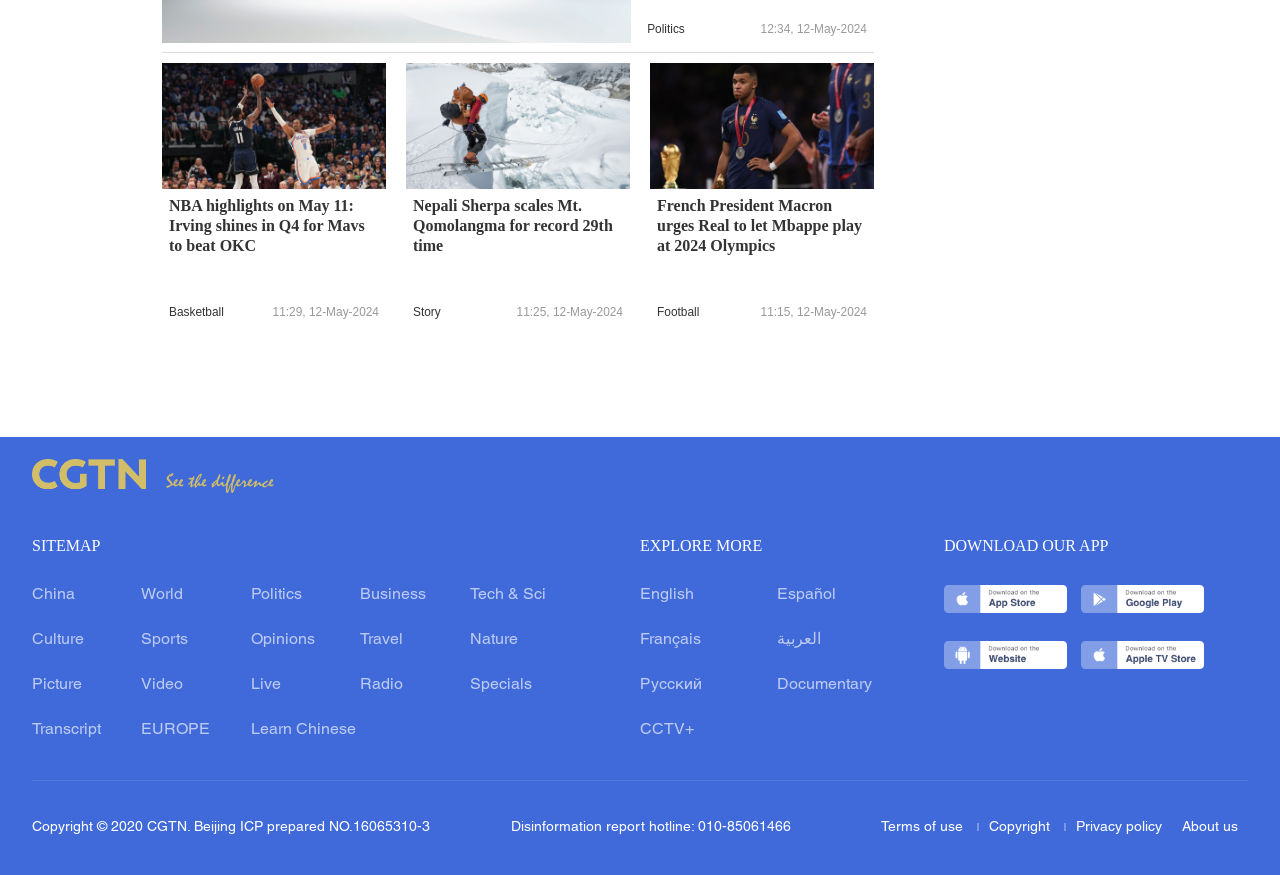Determine the bounding box coordinates for the region that must be clicked to execute the following instruction: "Explore more stories".

[0.5, 0.614, 0.595, 0.633]